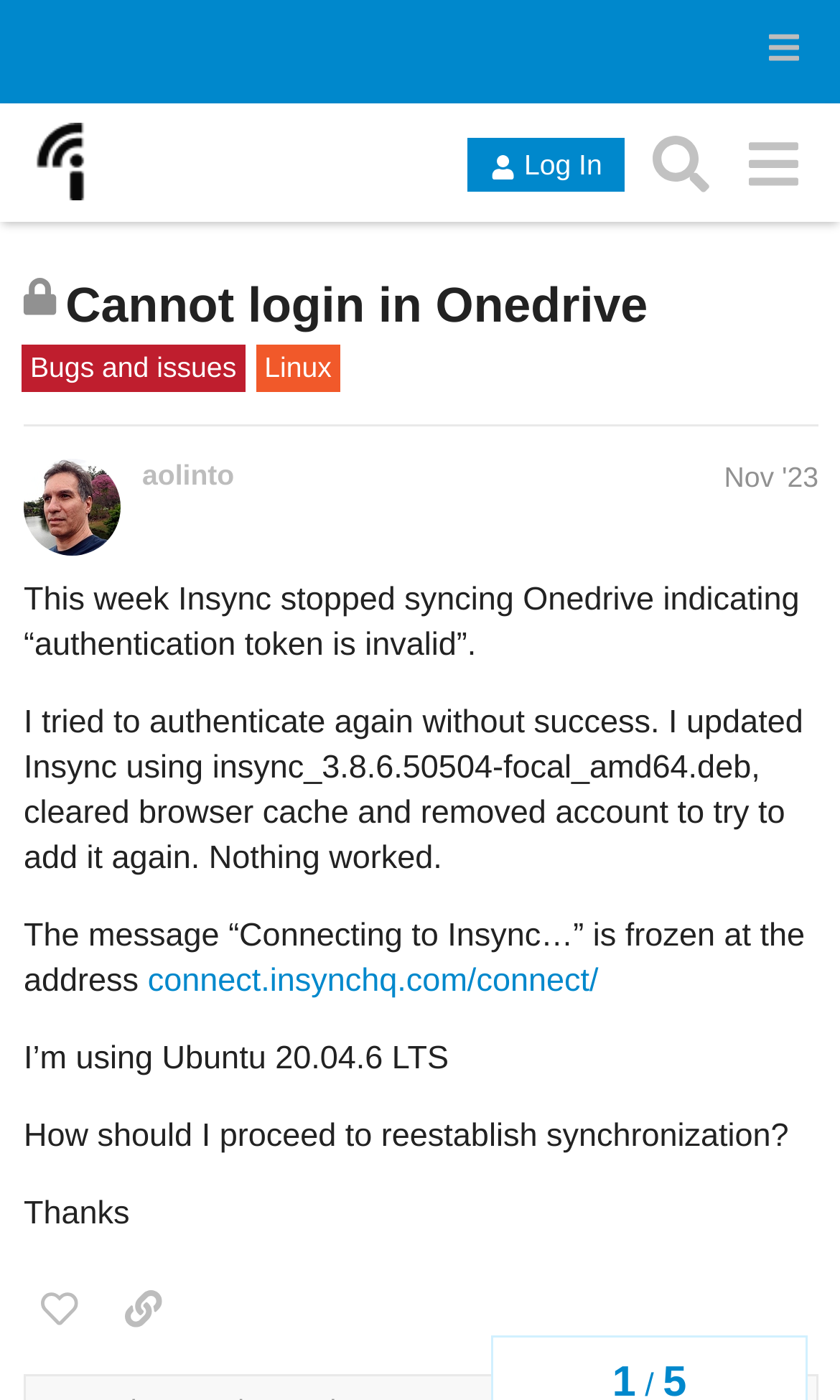Identify the bounding box for the UI element specified in this description: "connect.insynchq.com/connect/". The coordinates must be four float numbers between 0 and 1, formatted as [left, top, right, bottom].

[0.176, 0.688, 0.712, 0.714]